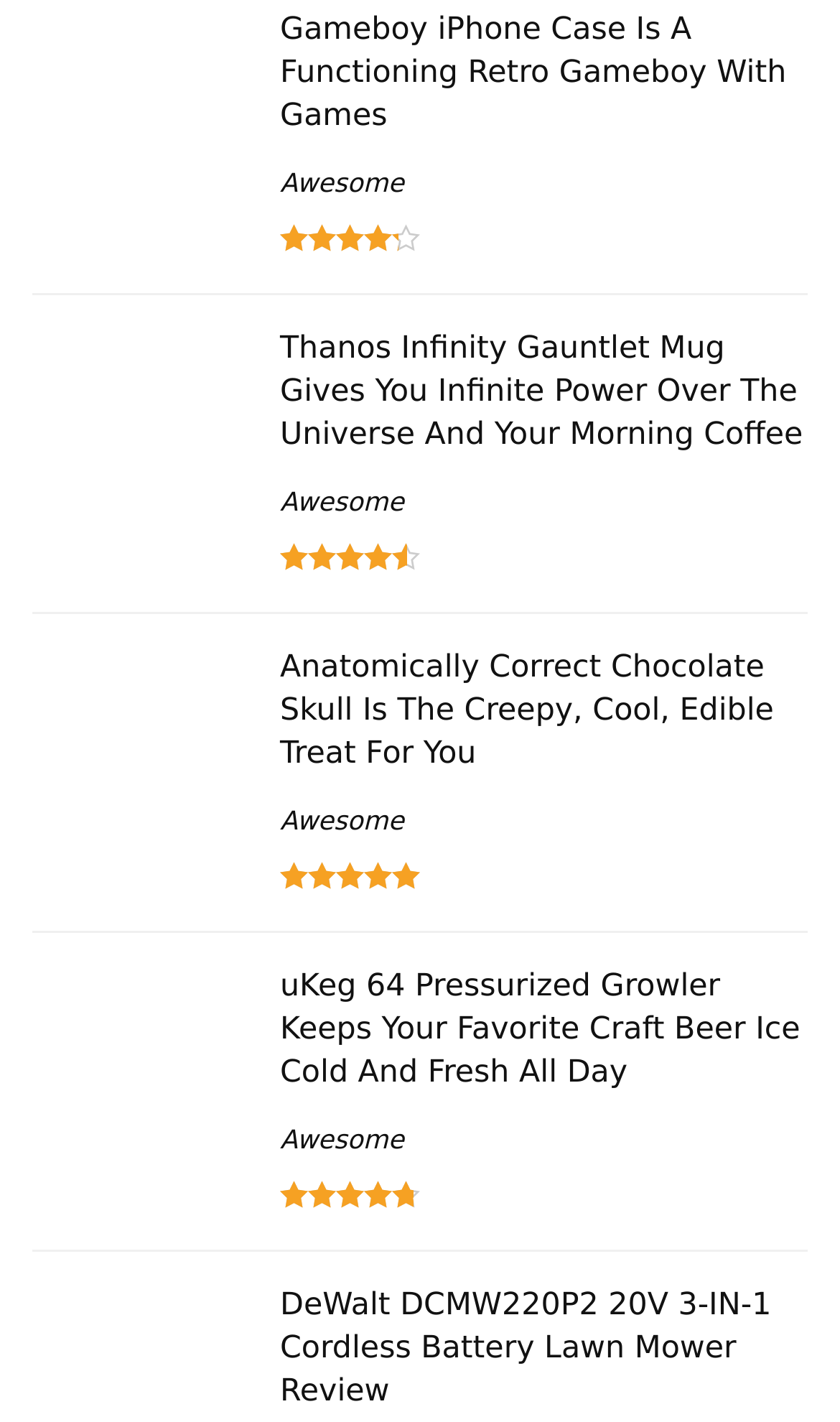What is the theme of the products on this page?
Give a detailed and exhaustive answer to the question.

I analyzed the headings of the products and found that they are related to gadgets and gifts, such as a Gameboy iPhone case, a Thanos Infinity Gauntlet mug, and a DeWalt cordless lawn mower.